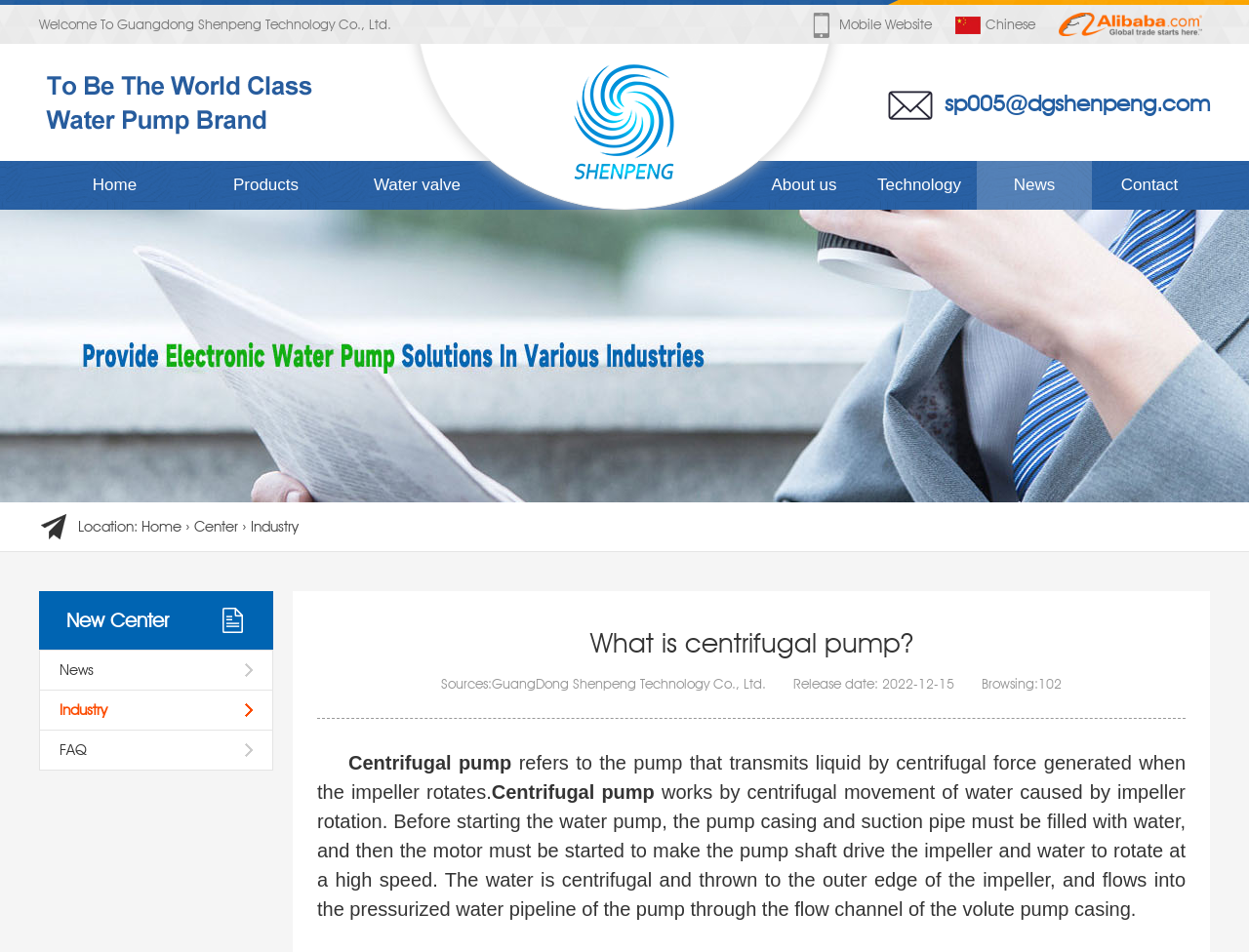Provide a short answer to the following question with just one word or phrase: What is the company name on the top left?

Guangdong Shenpeng Technology Co., Ltd.